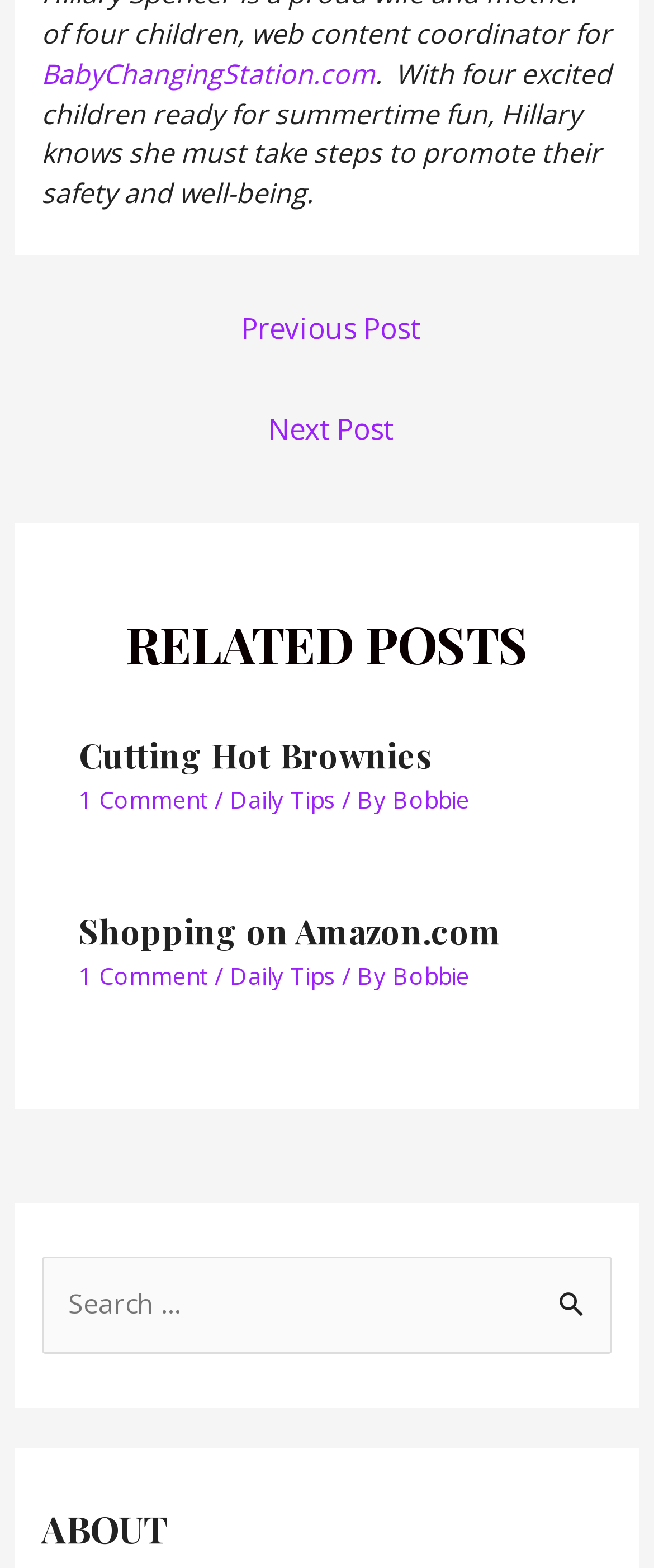How many related posts are there?
Respond to the question with a well-detailed and thorough answer.

I counted the number of article elements with heading elements inside them, which are 'Cutting Hot Brownies' and 'Shopping on Amazon.com', so there are 2 related posts.